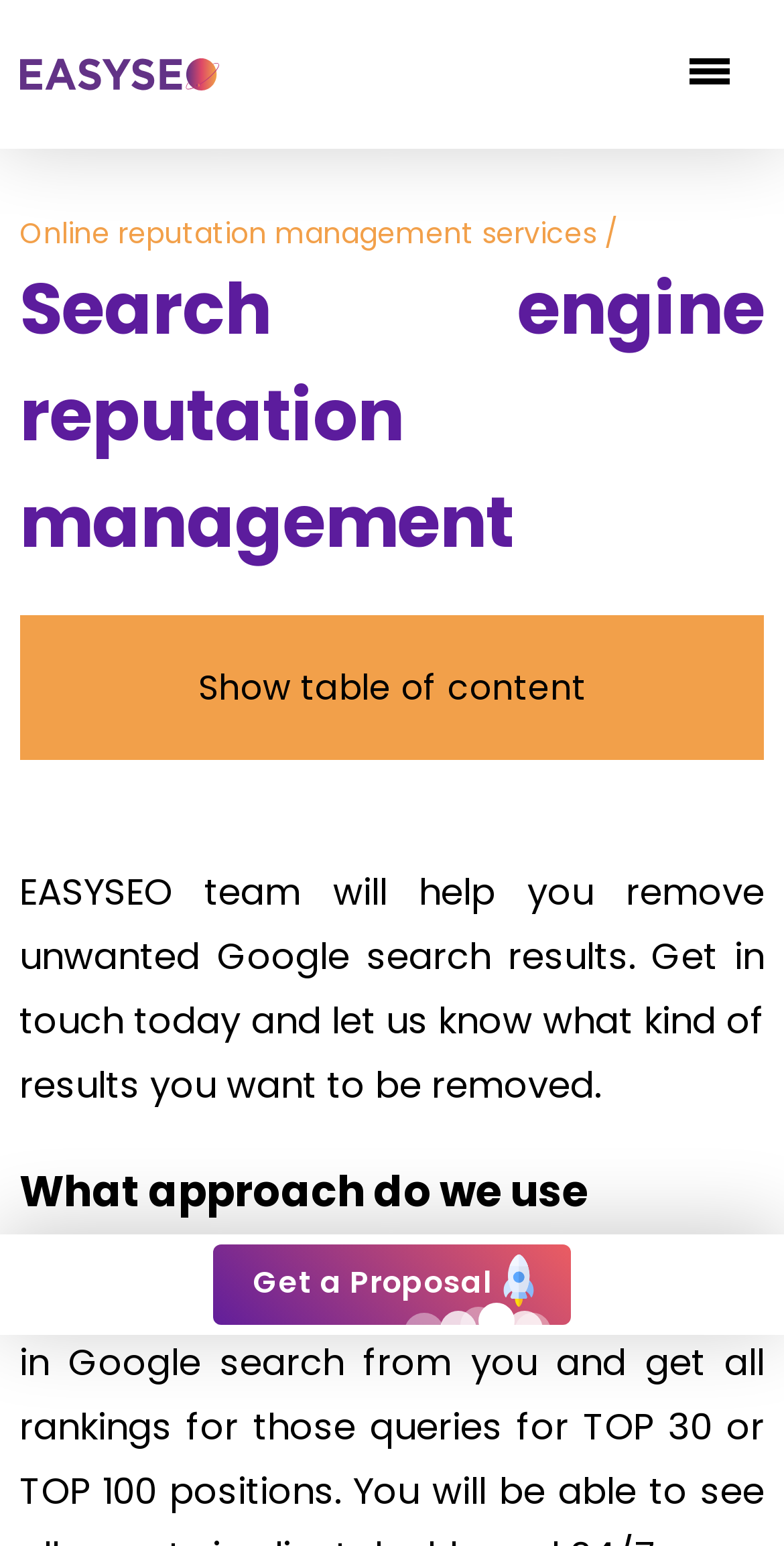Create an in-depth description of the webpage, covering main sections.

The webpage is about EASYSEO, a company that offers search engine reputation management services. At the top left corner, there is a logo of EASYSEO, accompanied by a navigation menu with links to various services such as Programming Services, Remarketing Services, and SEO Services. 

Below the navigation menu, there are three main sections: SEO Services, Healthcare, and Popular. The SEO Services section has links to On-page SEO Optimization, Local SEO, SEO Consulting, and SEO Packages. The Healthcare section has links to Medical Marketing, Medical SEO, Dental SEO, and Dental website design. The Popular section has links to WordPress Help, Keyword Audit, Page Speed, and International SEO.

On the right side of the page, there are links to ABOUT, RESULTS, and Contact Us. The ABOUT section has links to About Us and SEO Agency in Lithuania. The RESULTS section has links to Case studies and Our clients.

In the middle of the page, there is a prominent call-to-action button "Get a Proposal Rocket" with a rocket icon. Below this button, there is a heading "Search engine reputation management" followed by a brief description of the service, which is to remove unwanted Google search results. 

Further down, there is a heading "What approach do we use" which suggests that the page will discuss the methodology of EASYSEO's services.